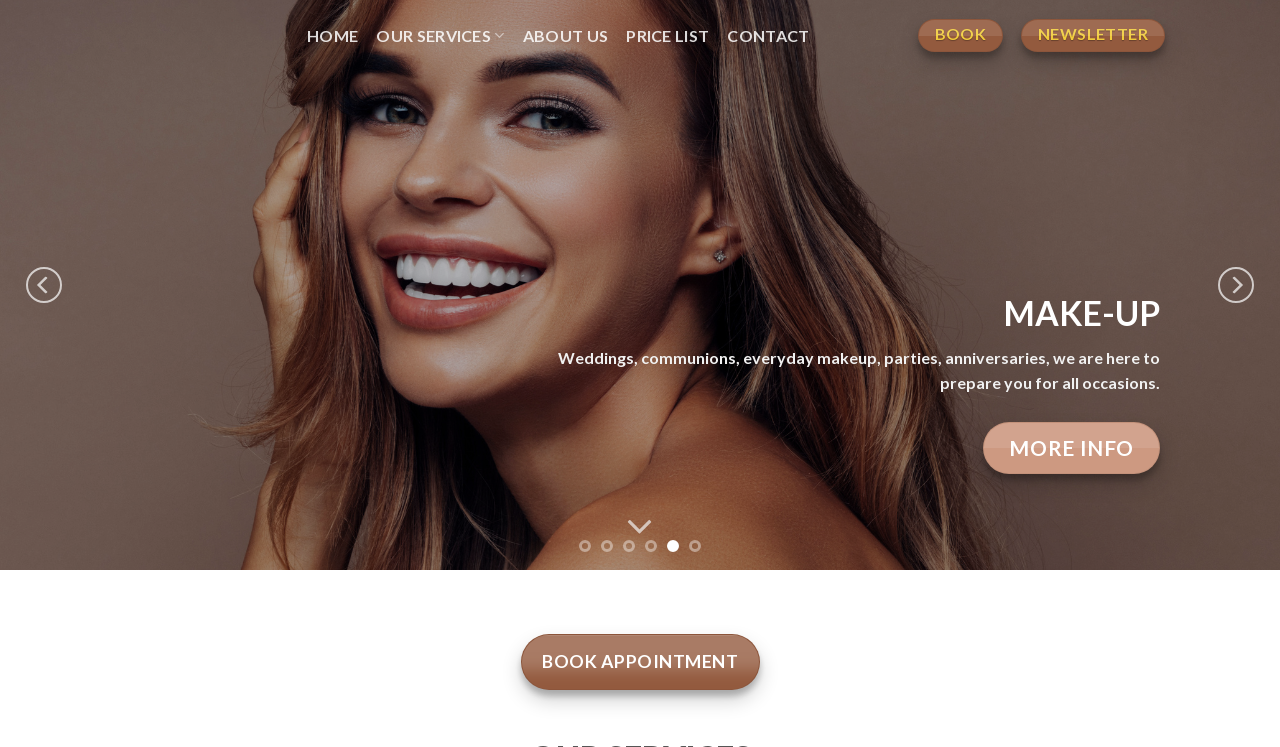Use a single word or phrase to respond to the question:
What is the call-to-action button at the bottom?

BOOK APPOINTMENT